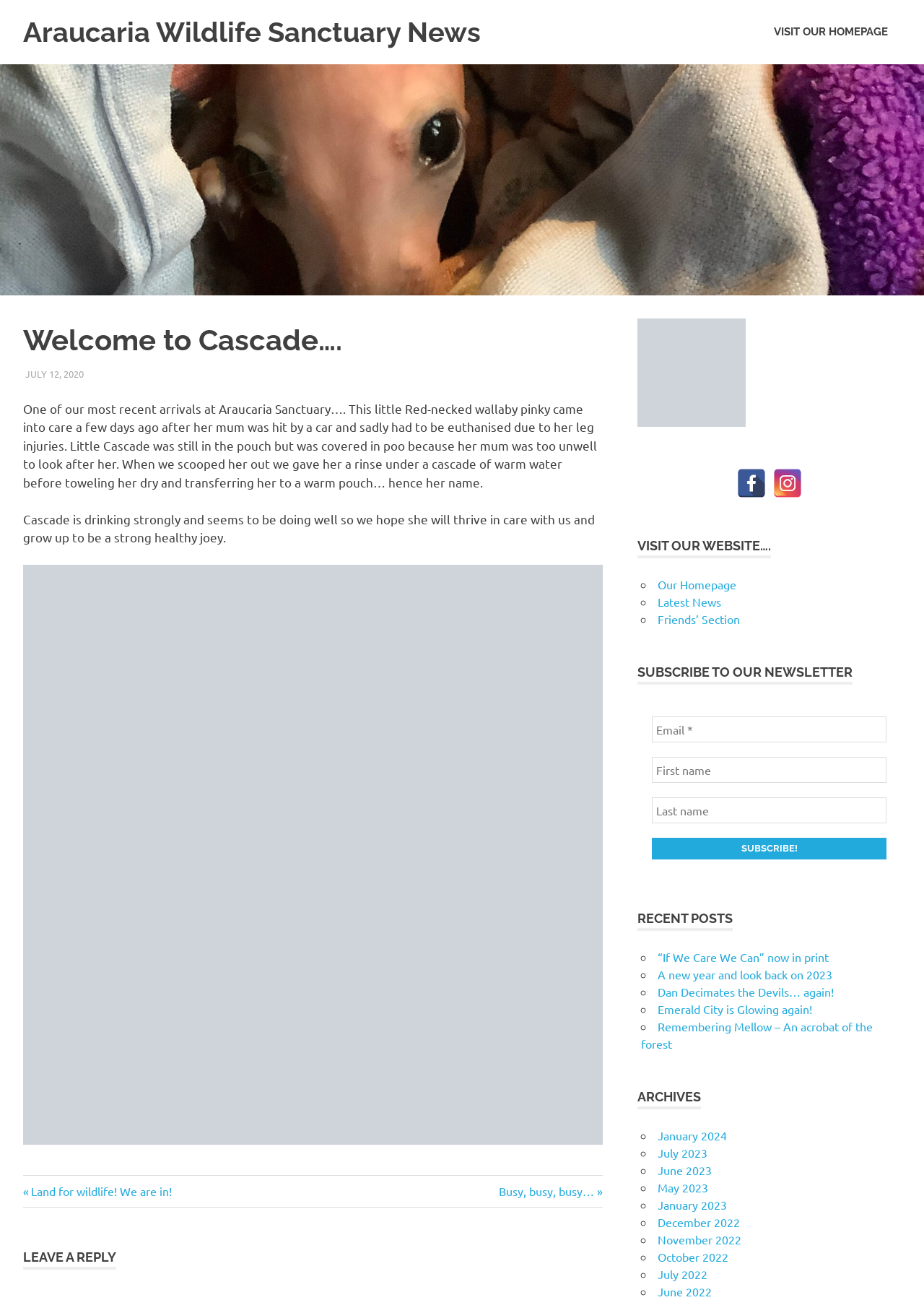Please predict the bounding box coordinates of the element's region where a click is necessary to complete the following instruction: "Click on the 'VISIT OUR HOMEPAGE' link". The coordinates should be represented by four float numbers between 0 and 1, i.e., [left, top, right, bottom].

[0.823, 0.008, 0.975, 0.041]